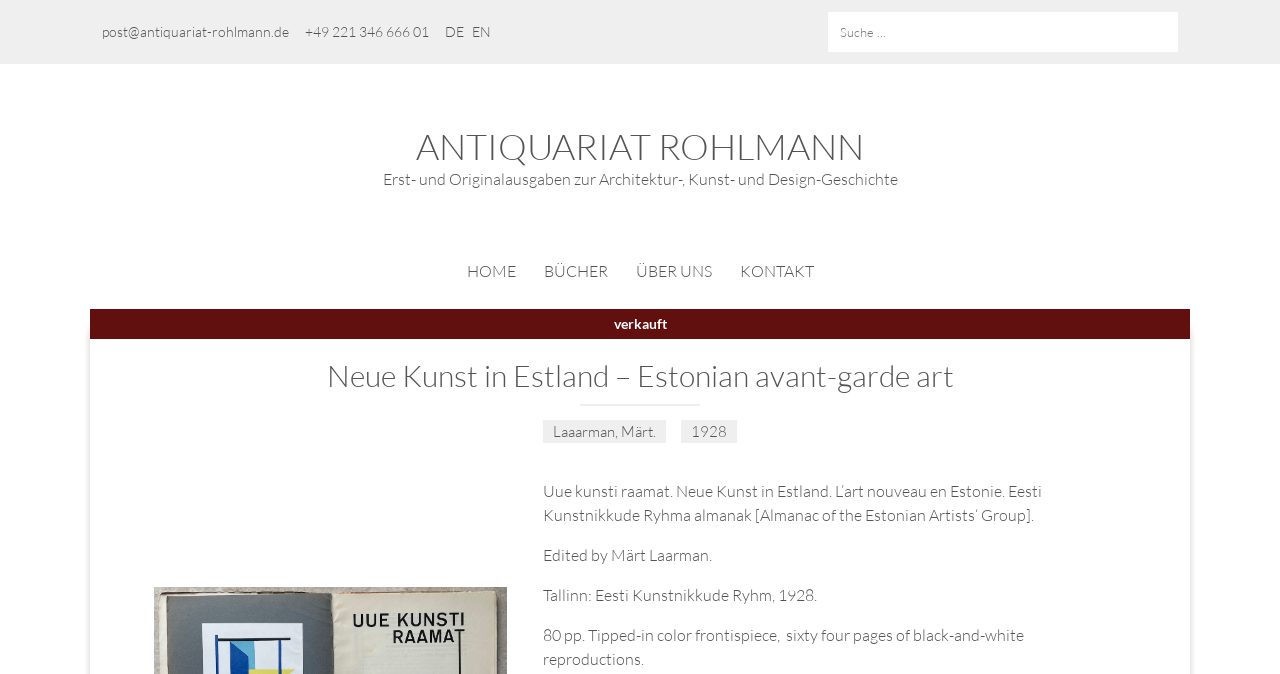Locate and provide the bounding box coordinates for the HTML element that matches this description: "Über uns".

[0.486, 0.369, 0.567, 0.435]